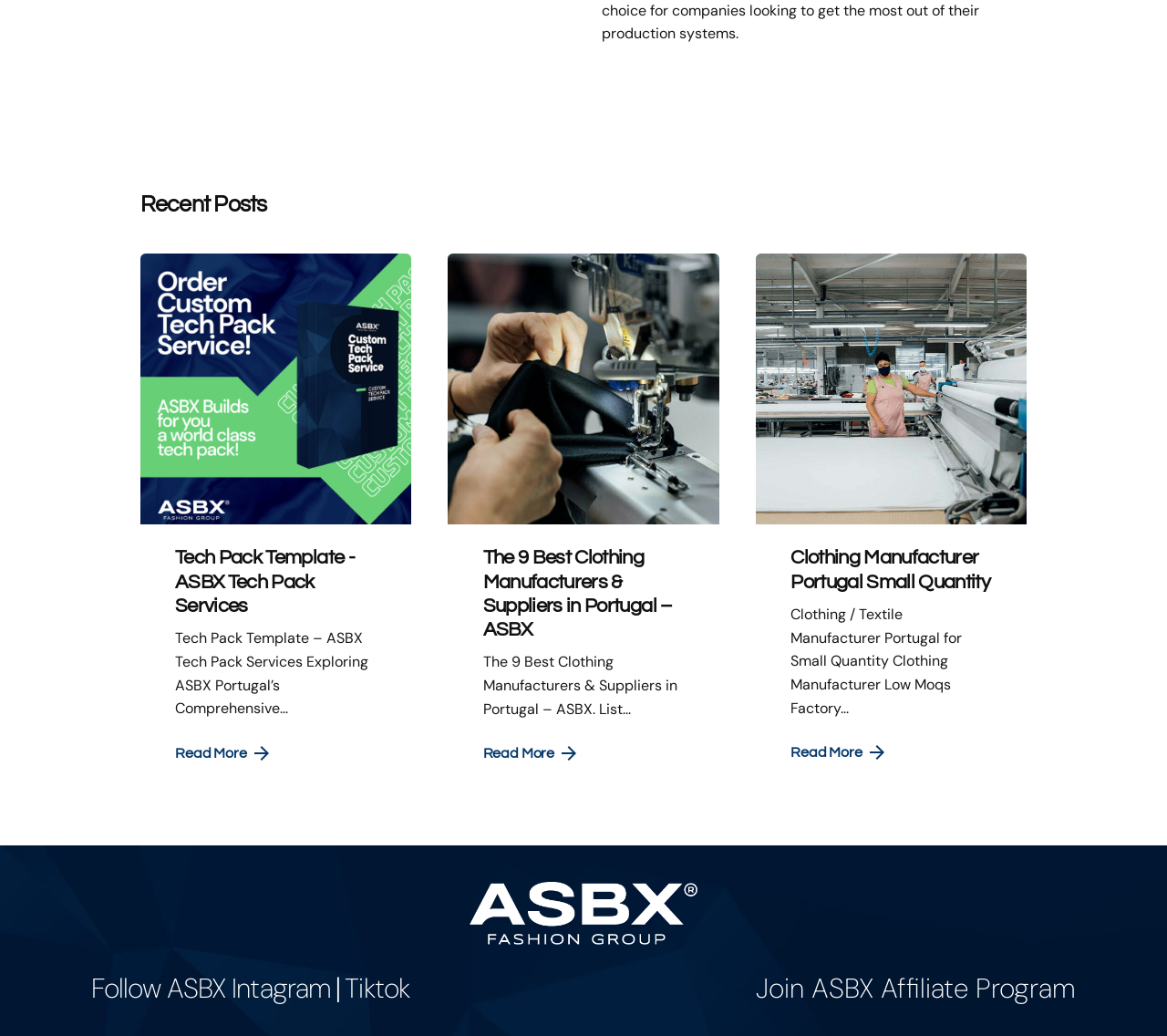Indicate the bounding box coordinates of the clickable region to achieve the following instruction: "Follow ASBX on Instagram."

[0.078, 0.937, 0.284, 0.971]